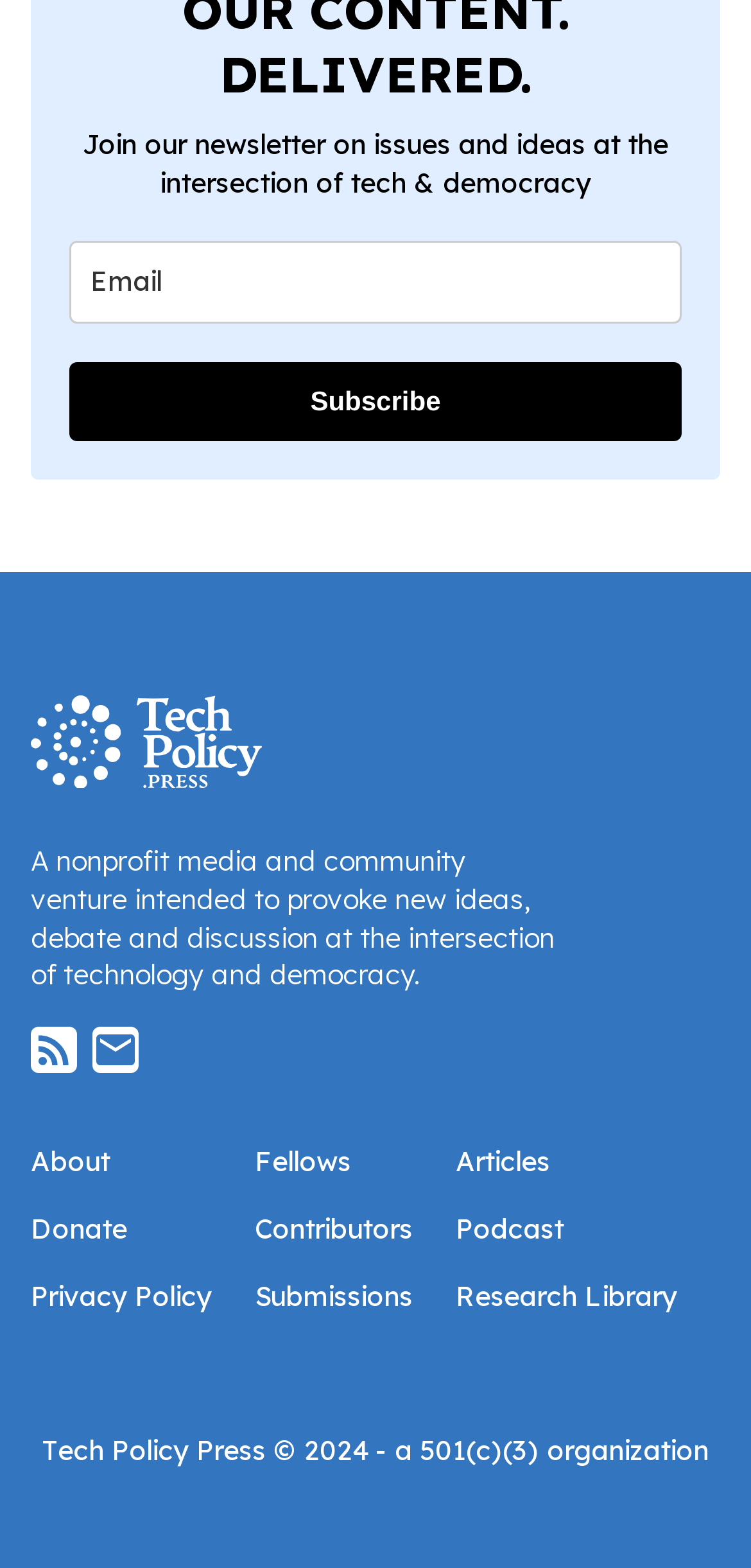Please identify the bounding box coordinates of the region to click in order to complete the task: "Enter email address". The coordinates must be four float numbers between 0 and 1, specified as [left, top, right, bottom].

[0.092, 0.153, 0.908, 0.206]